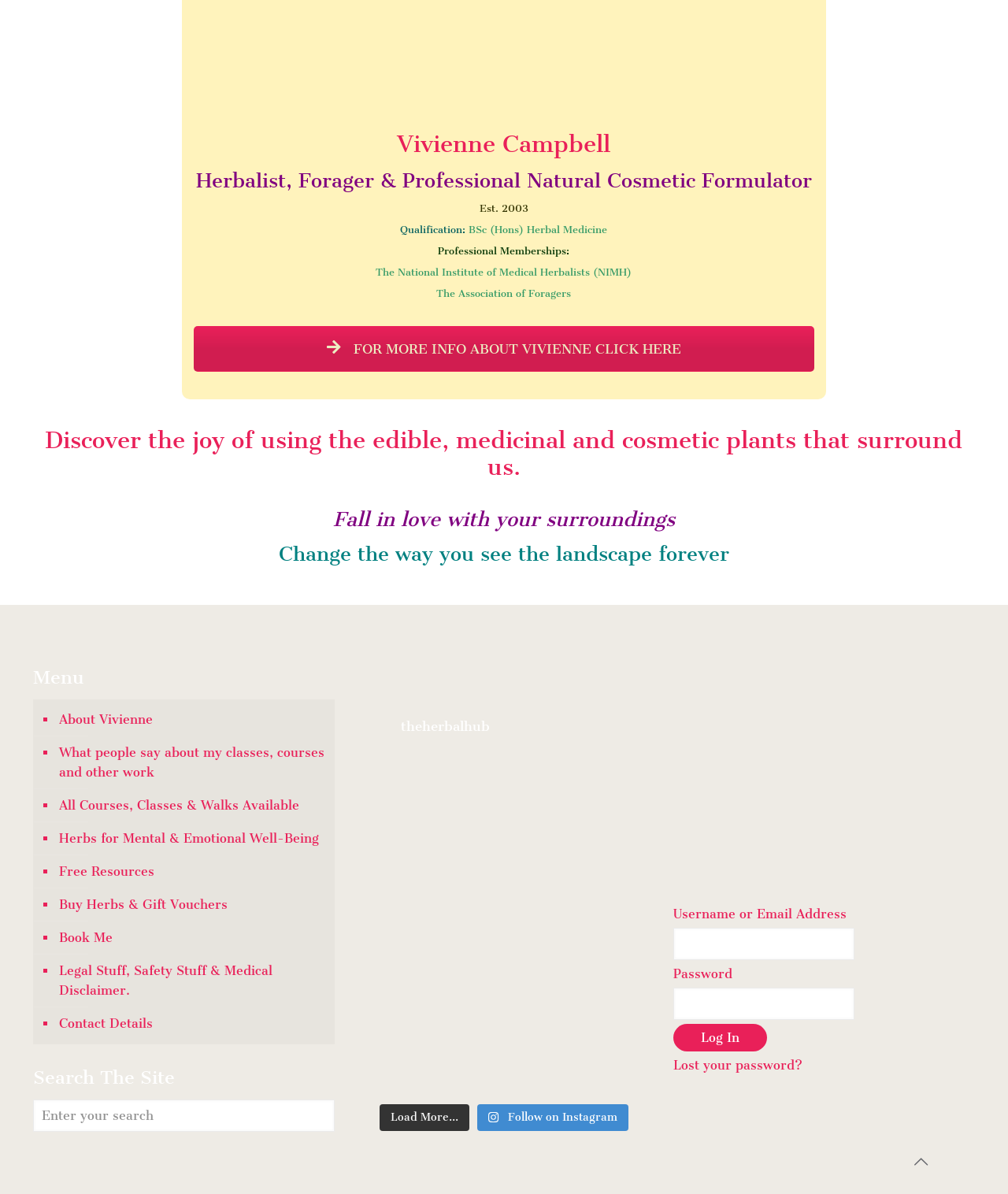What is the topic of the online summit Vivienne Campbell is presenting at?
Please respond to the question thoroughly and include all relevant details.

Vivienne Campbell is presenting at an online summit, and the topic of her presentation is mentioned as 'Drying herbs'.